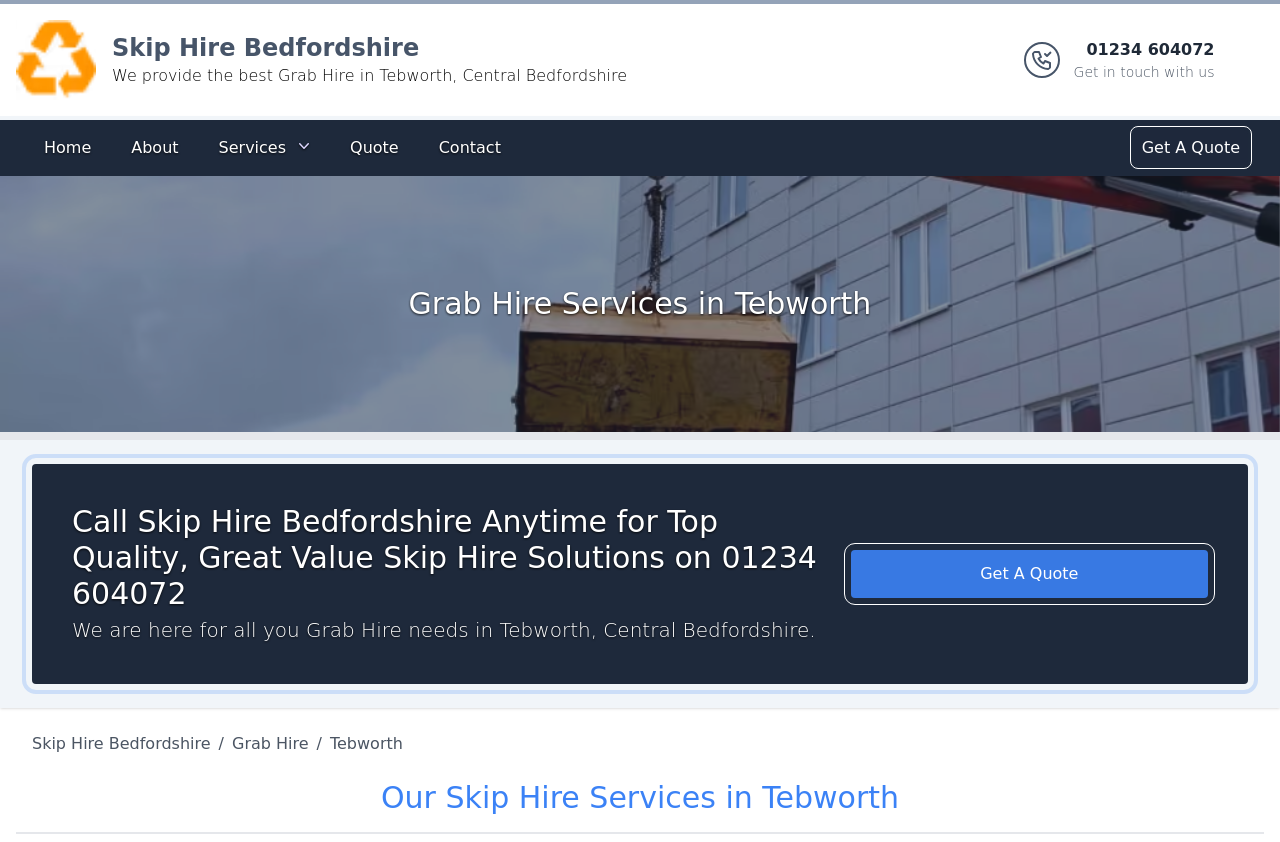Identify the bounding box coordinates of the section that should be clicked to achieve the task described: "Click the Skip Hire Bedfordshire logo".

[0.012, 0.024, 0.075, 0.119]